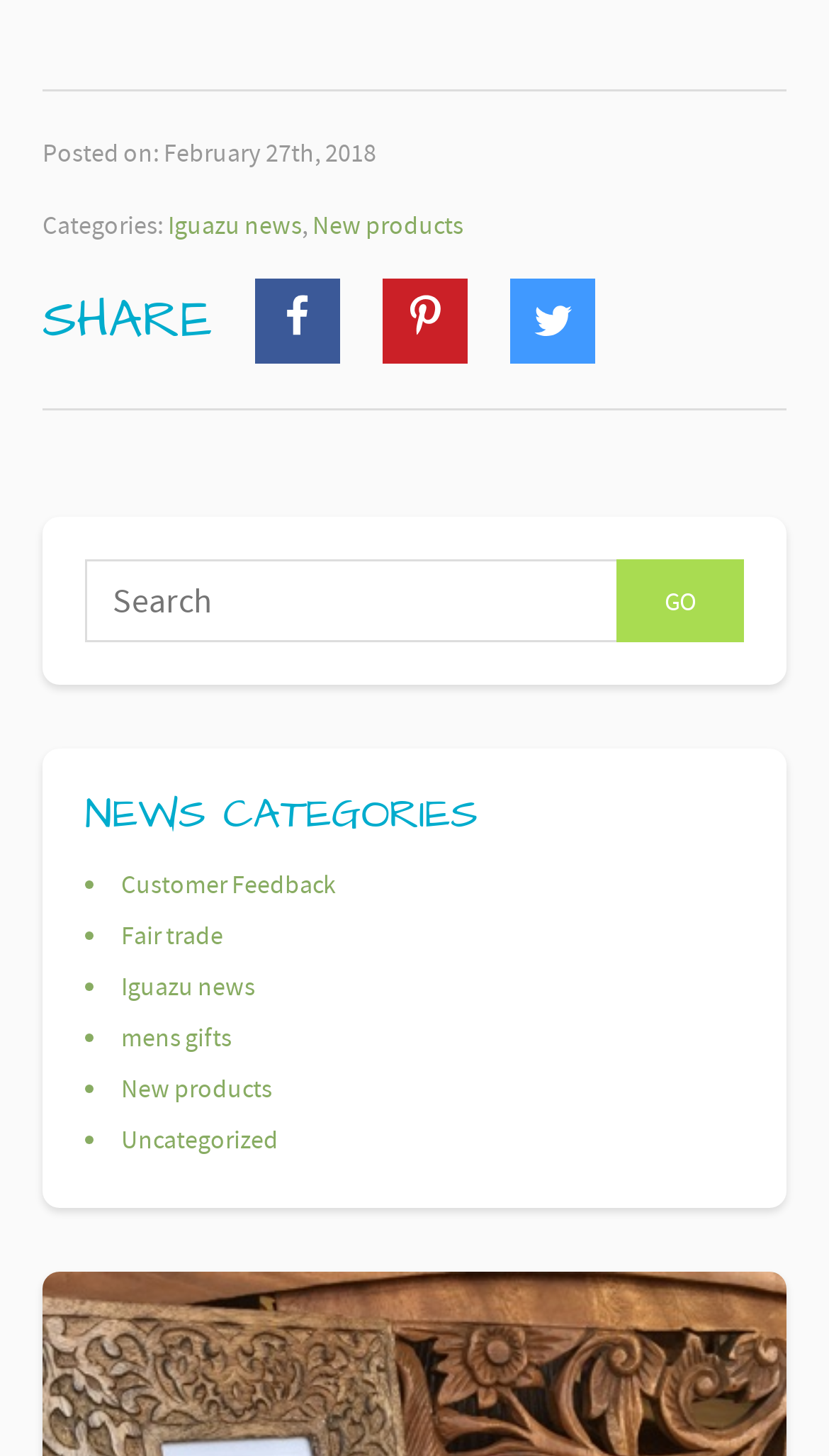Pinpoint the bounding box coordinates of the clickable element to carry out the following instruction: "Click on Iguazu news."

[0.203, 0.143, 0.364, 0.167]